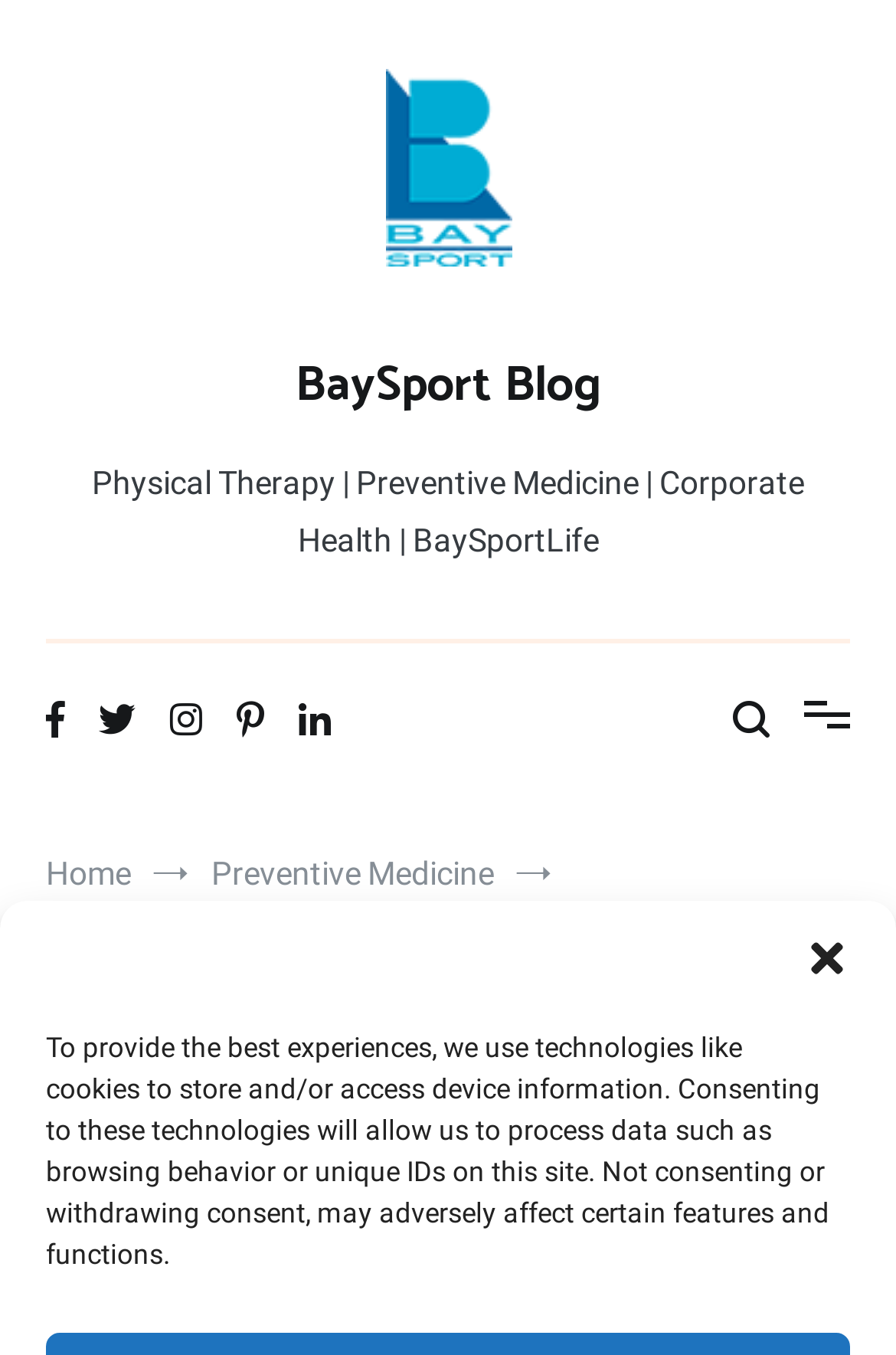How many social media links are there?
Look at the image and provide a short answer using one word or a phrase.

5